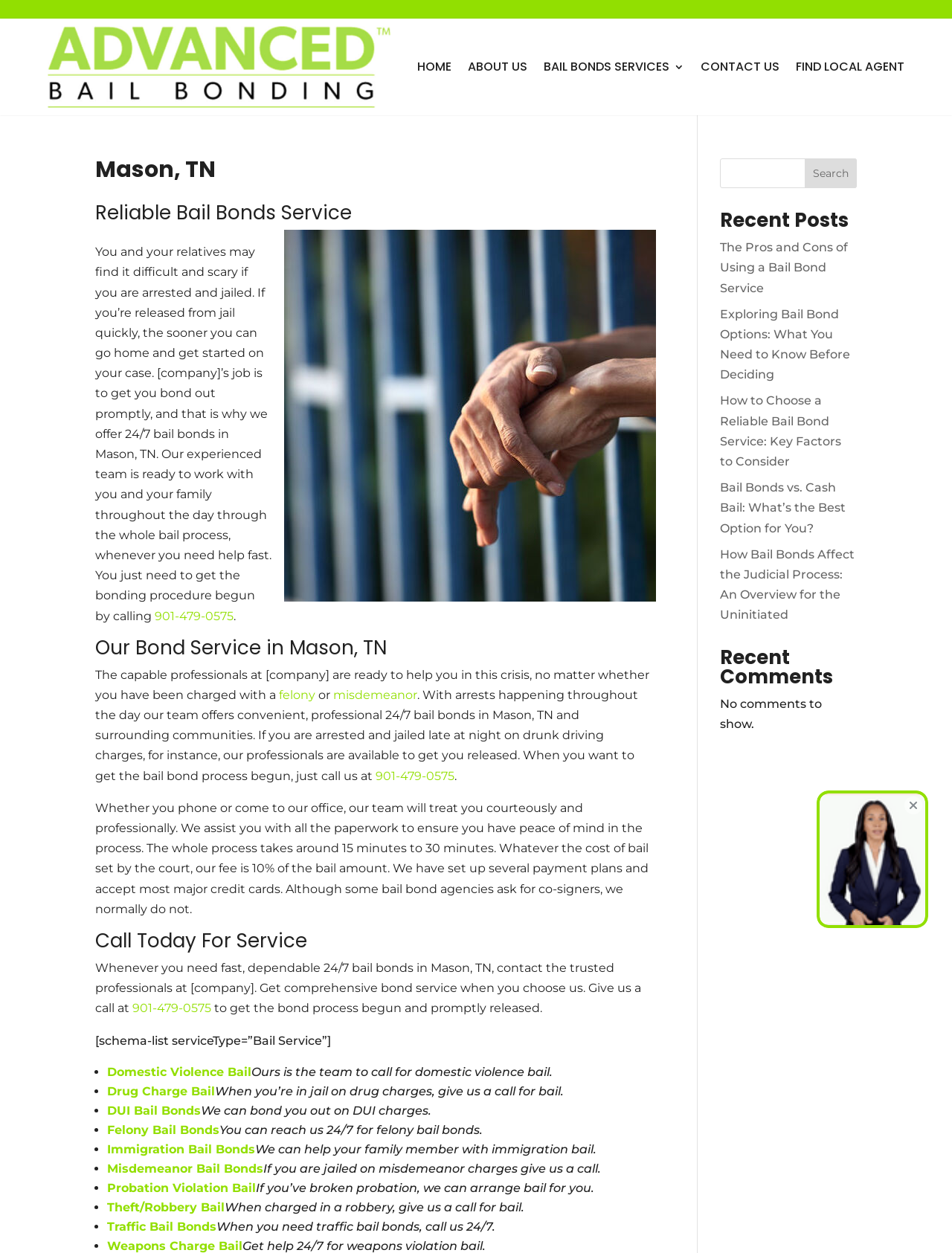Use a single word or phrase to answer the question:
What is the fee for the bail bond service?

10% of bail amount